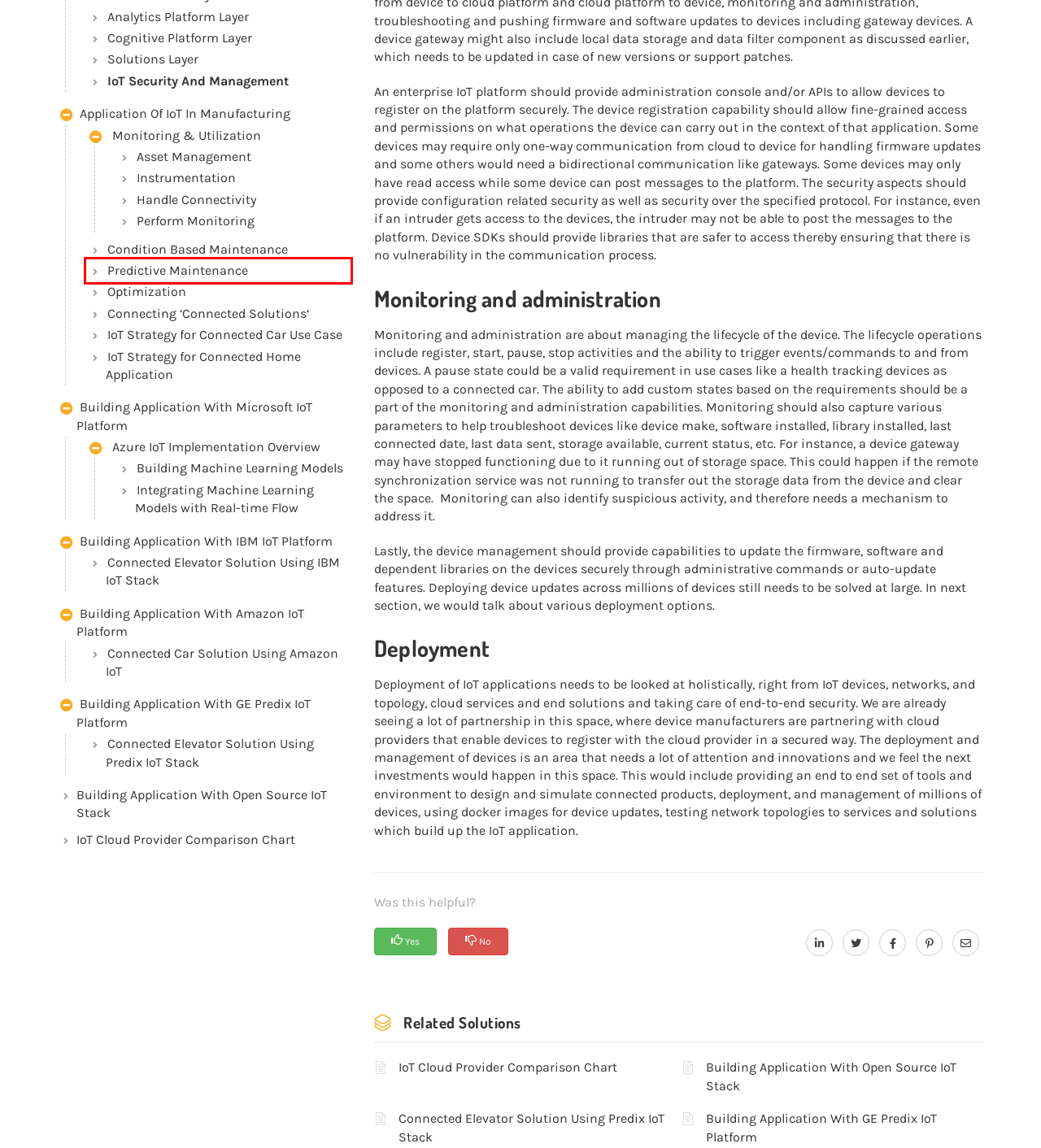You are presented with a screenshot of a webpage with a red bounding box. Select the webpage description that most closely matches the new webpage after clicking the element inside the red bounding box. The options are:
A. Perform Monitoring - Cloud Solutions
B. IoT Strategy for Connected Car Use Case - Cloud Solutions
C. Solutions Layer - Cloud Solutions
D. Connected Car Solution Using Amazon IoT - Cloud Solutions
E. Integrating Machine Learning Models with Real-time Flow - Cloud Solutions
F. Building Application With GE Predix IoT Platform - Cloud Solutions
G. Predictive Maintenance - Cloud Solutions
H. Connected Elevator Solution Using Predix IoT Stack - Cloud Solutions

G